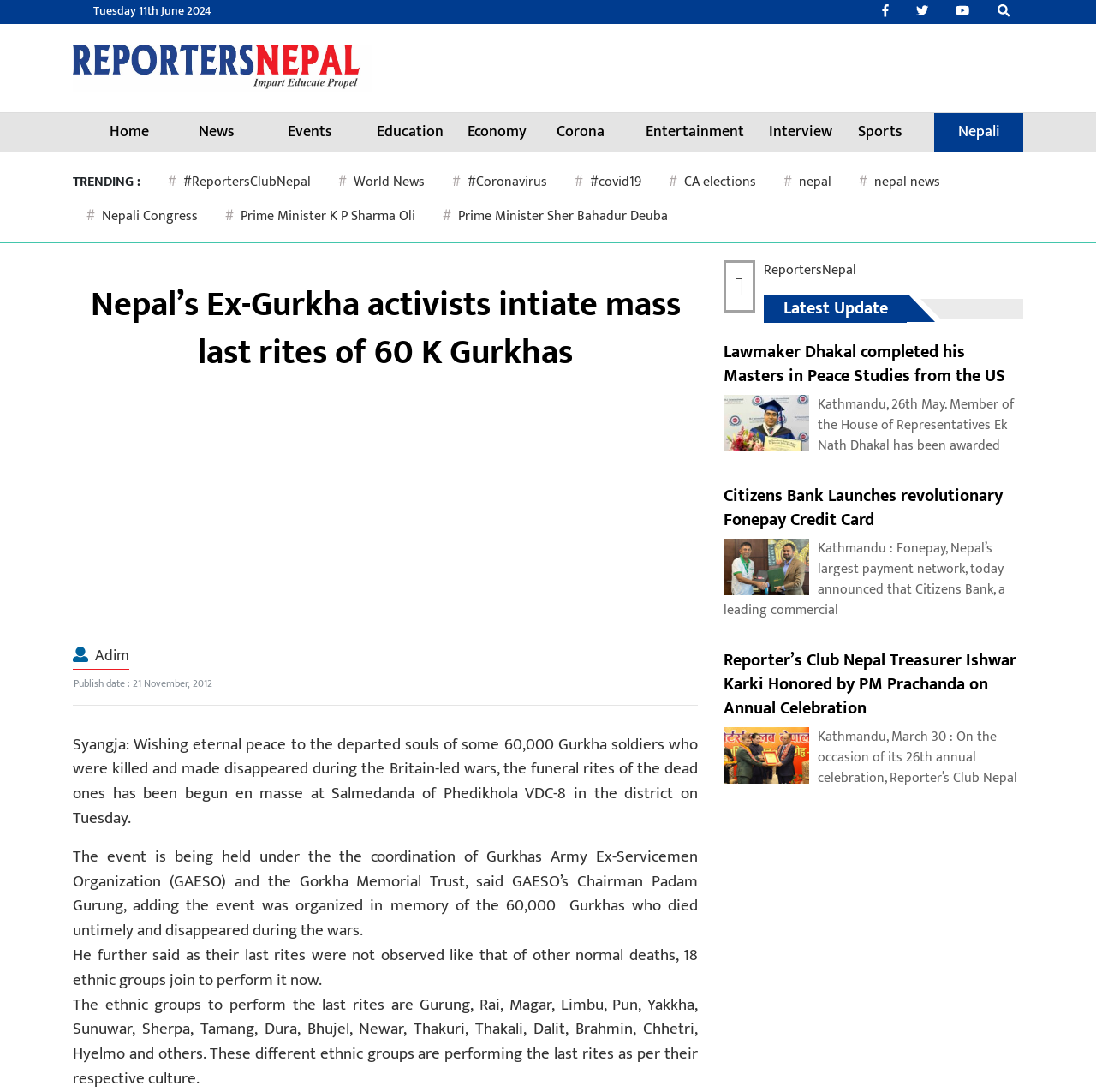Identify the bounding box coordinates for the region of the element that should be clicked to carry out the instruction: "Chat with the supplier". The bounding box coordinates should be four float numbers between 0 and 1, i.e., [left, top, right, bottom].

None